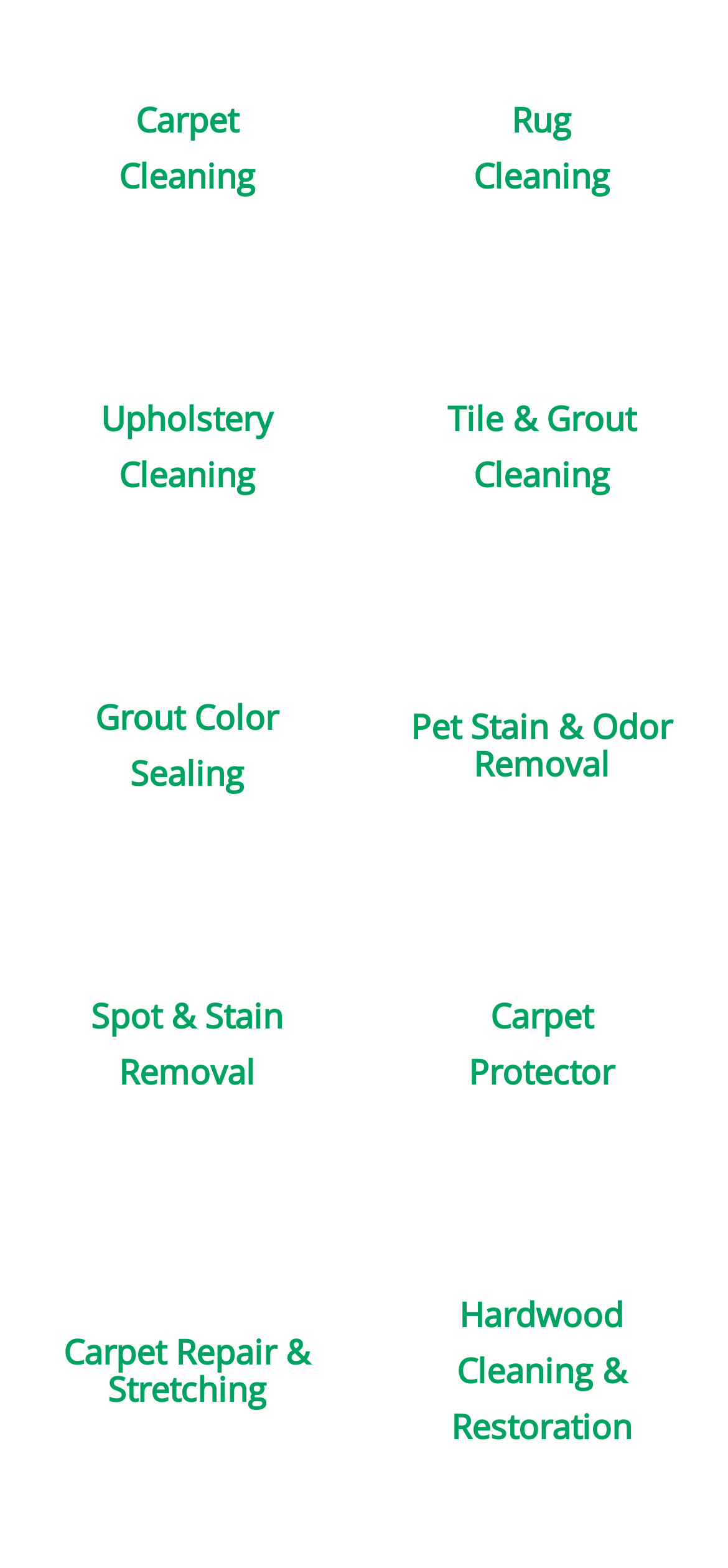How many services are listed?
Refer to the image and offer an in-depth and detailed answer to the question.

There are 7 links on the webpage, each representing a different service: Upholstery Cleaning, Tile & Grout Cleaning, Grout Color Sealing, Pet Stain & Odor Removal, Spot & Stain Removal, Carpet Protector, and Carpet Repair & Stretching.